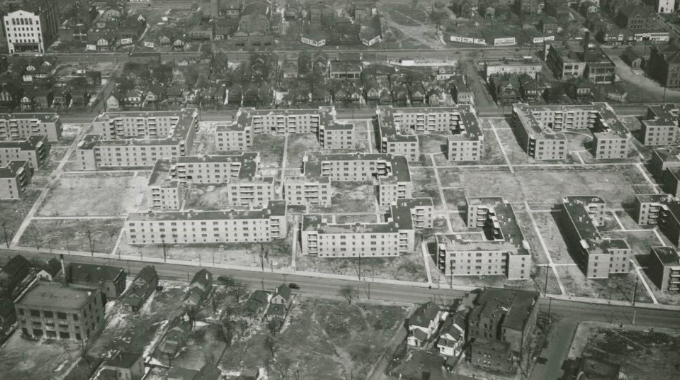What was the primary focus of the Works Progress Administration (WPA)?
Respond to the question with a well-detailed and thorough answer.

The caption states that the WPA 'was more focused on public work projects', distinguishing it from the PWA, which focused on housing projects like the Cedar-Central Apartments.